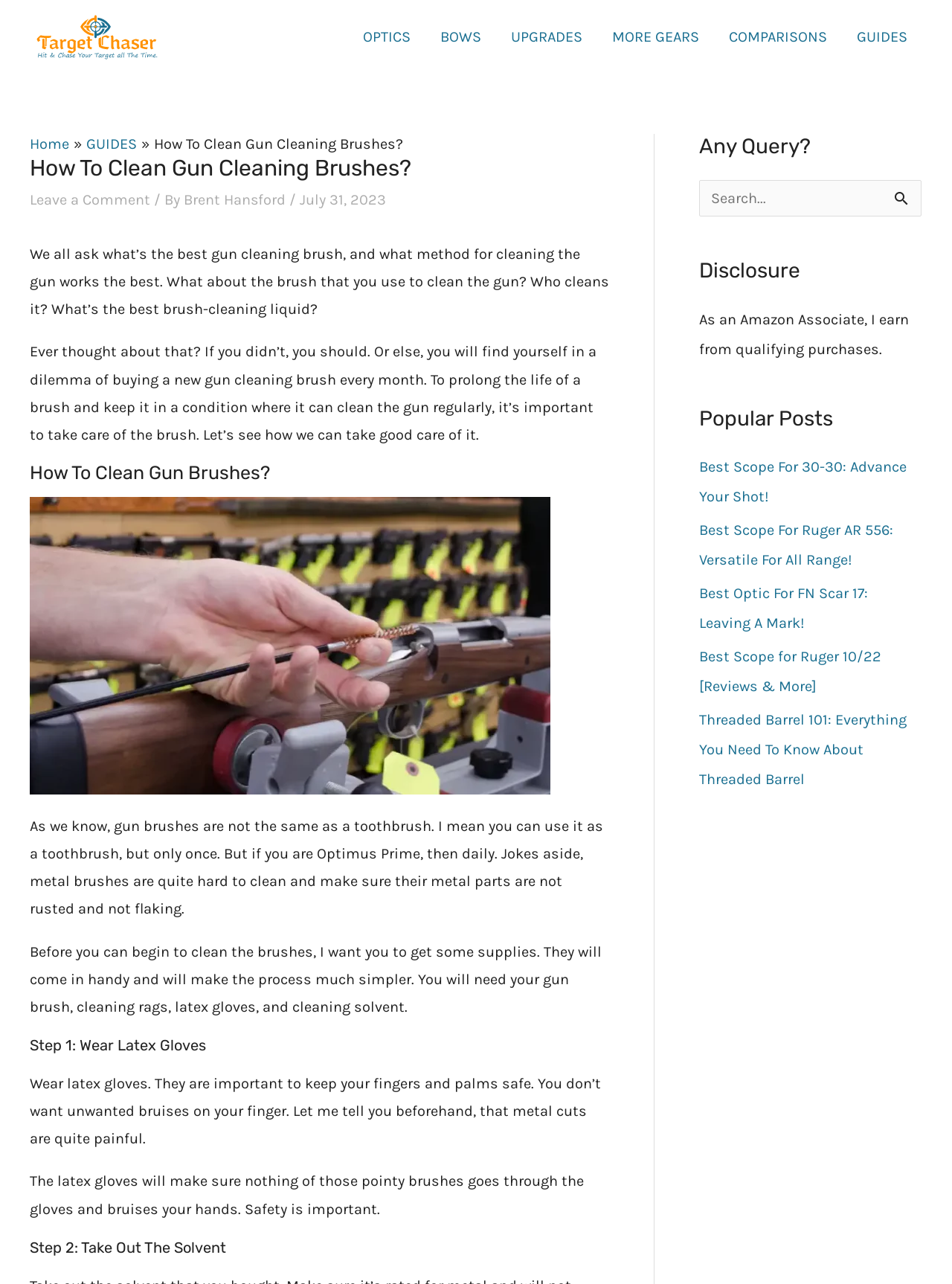Please specify the bounding box coordinates in the format (top-left x, top-left y, bottom-right x, bottom-right y), with values ranging from 0 to 1. Identify the bounding box for the UI component described as follows: MORE GEARS

[0.627, 0.006, 0.75, 0.052]